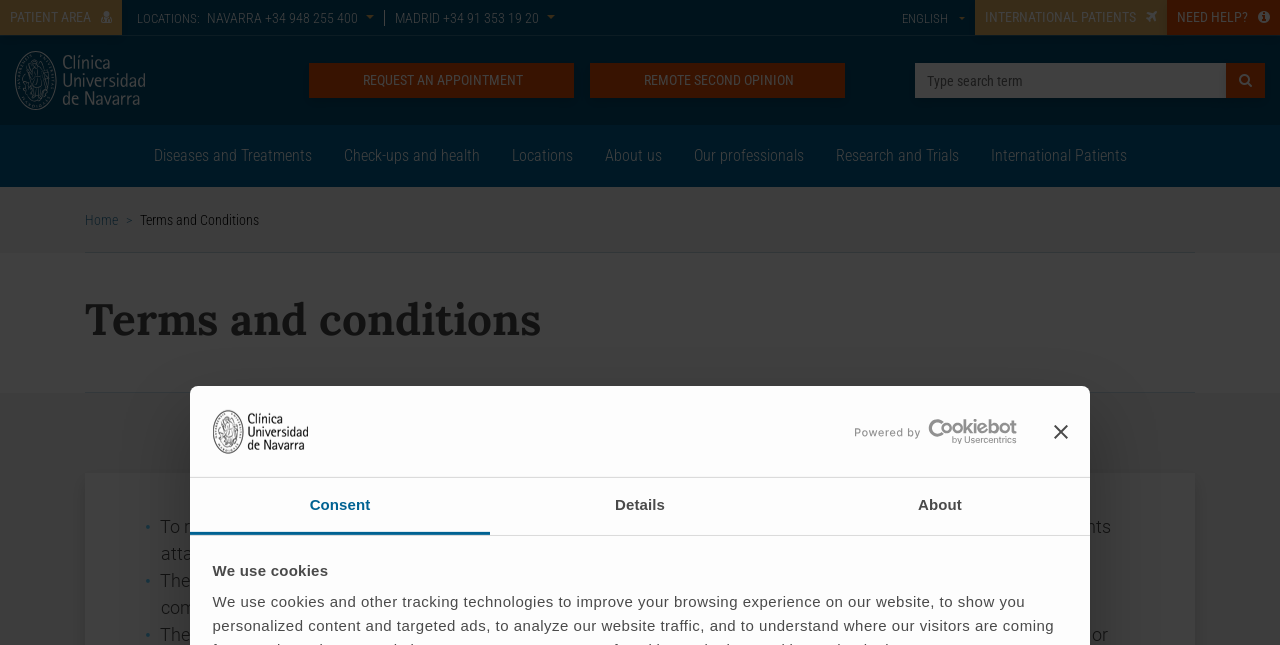Describe every aspect of the webpage in a detailed manner.

The webpage is about the terms and conditions of the request for a second opinion service at the Clínica Universidad de Navarra. At the top left corner, there is a logo of the clinic, and next to it, a link to open the logo in a new window. Below the logo, there is a banner with a "Close" button on the right side. 

On the top navigation bar, there are several buttons, including "PATIENT AREA", "INTERNATIONAL PATIENTS", "NEED HELP?", and "ENGLISH". On the right side of the navigation bar, there is a search box with a search button. 

Below the navigation bar, there are several links to different sections of the website, including "Diseases and Treatments", "Check-ups and health", "Locations", "About us", "Our professionals", "Research and Trials", and "International Patients". 

The main content of the webpage is divided into three tabs: "Consent", "Details", and "About". The "Consent" tab is currently selected, and it contains a heading "We use cookies". 

Below the tabs, there is a section with the title "Terms and conditions" in a large font. This section contains two paragraphs of text explaining the terms and conditions of the second opinion service, including the age requirement and the deadline for the service.